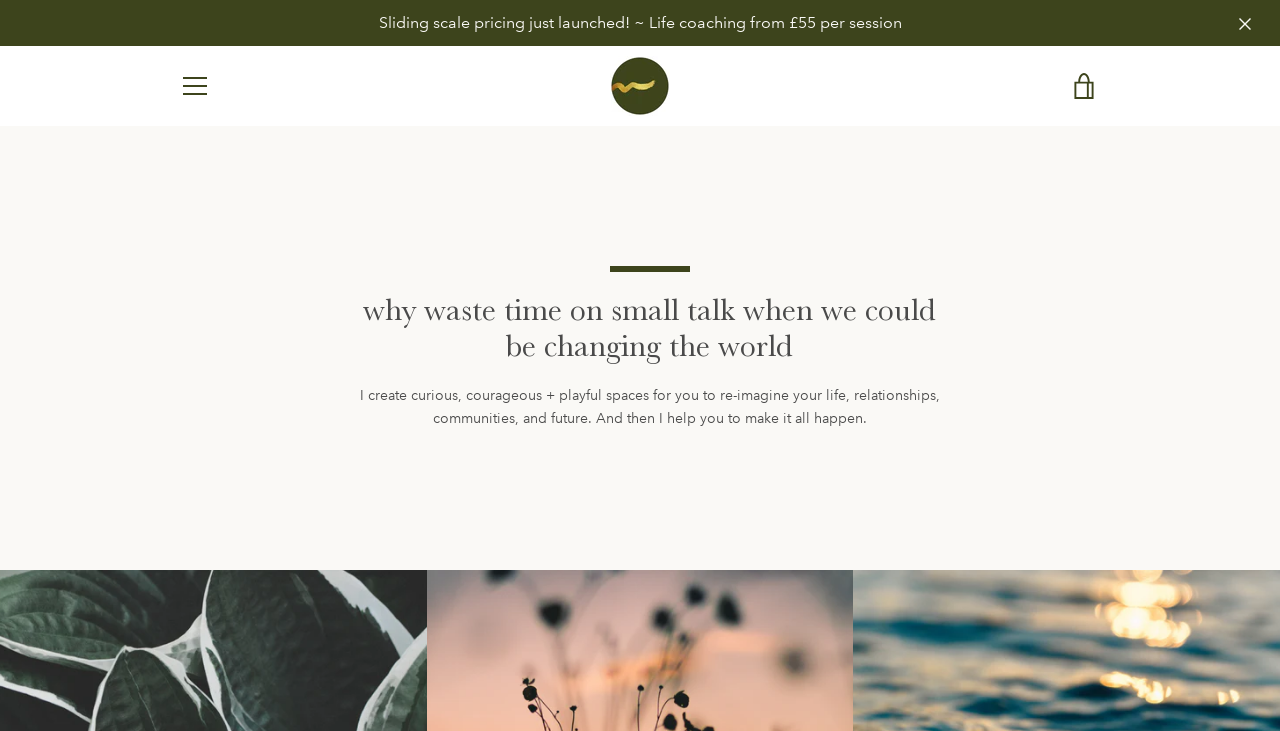Please analyze the image and provide a thorough answer to the question:
What is the theme of the quote on the webpage?

I found the theme of the quote on the webpage by reading the heading element that says 'why waste time on small talk when we could be changing the world'. This quote suggests that the theme is about making a positive impact and changing the world.